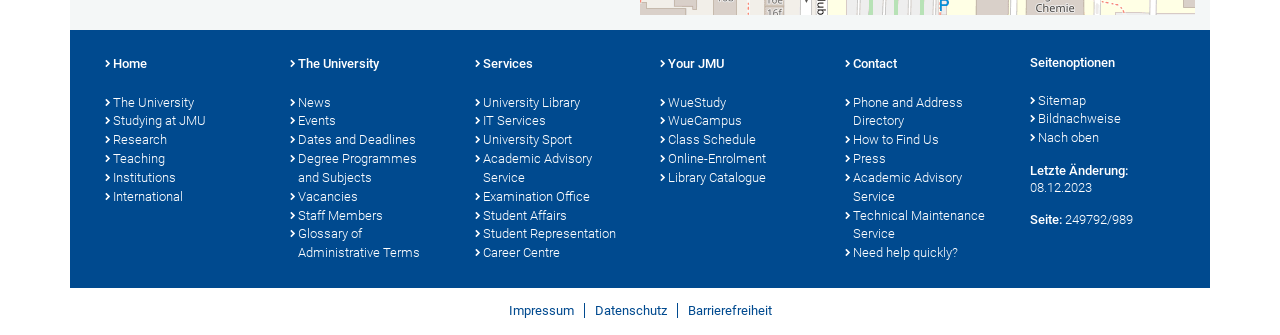Respond to the question below with a single word or phrase:
How many links are there on the webpage?

30